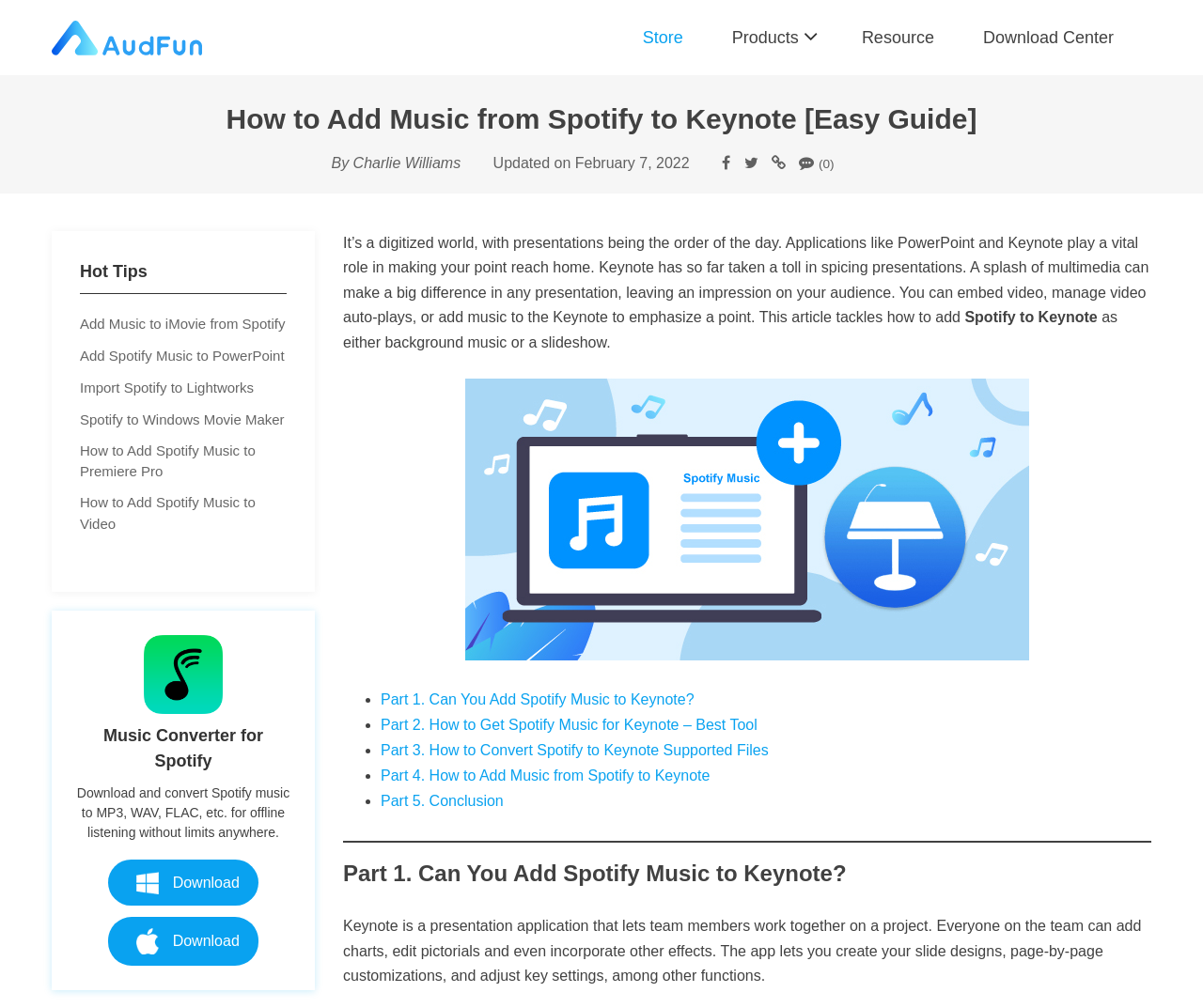Identify the bounding box of the UI element described as follows: "Download Center". Provide the coordinates as four float numbers in the range of 0 to 1 [left, top, right, bottom].

[0.798, 0.0, 0.945, 0.075]